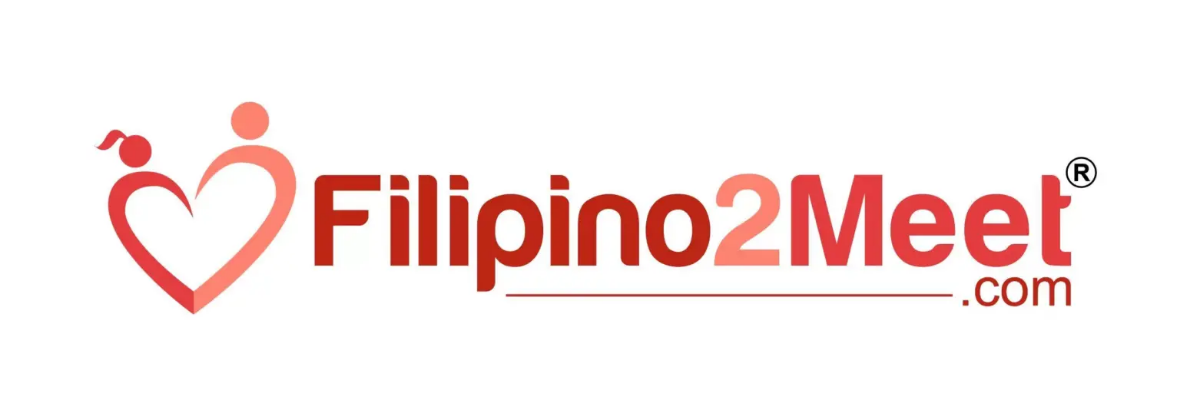What is the purpose of the dating platform?
Please answer the question with a detailed response using the information from the screenshot.

The caption explains that the dating platform, Filipino2Meet.com, is designed for individuals looking to connect with Filipina singles, with the goal of fostering romantic relationships and cultural exchange.